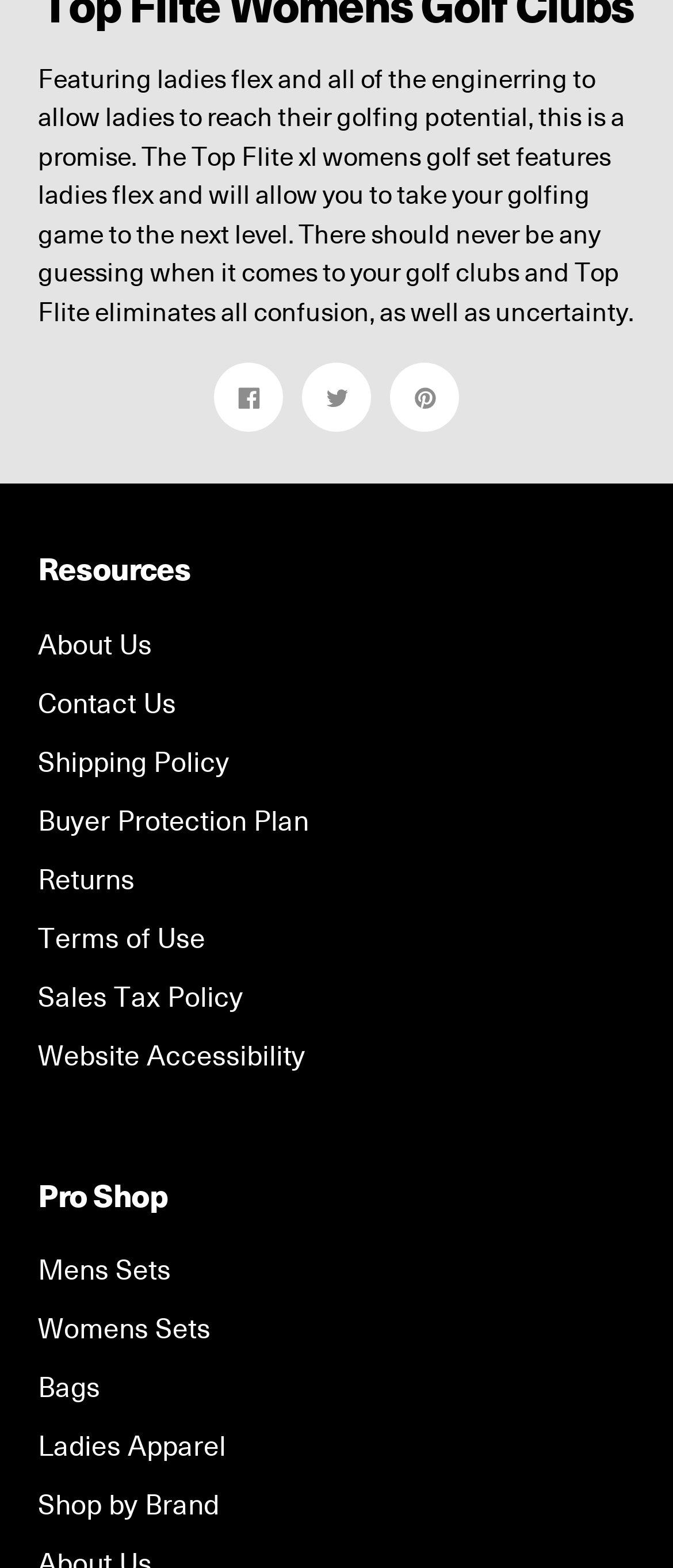Please examine the image and answer the question with a detailed explanation:
What type of apparel is available?

The type of apparel available on the webpage is Ladies Apparel, which is indicated by the link element with ID 737, 'Ladies Apparel', and is likely related to golfing apparel for women.